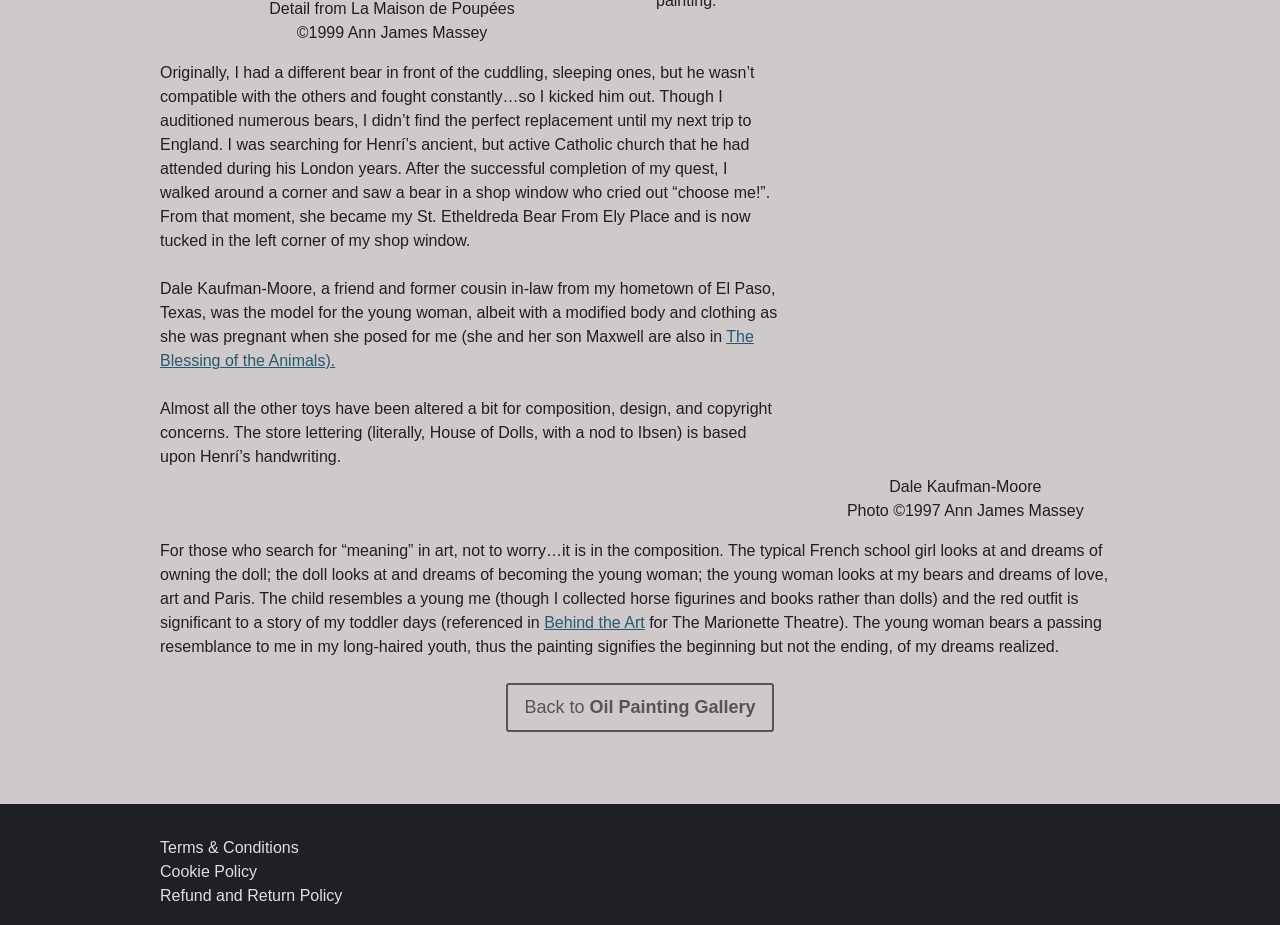What is the name of the person who posed for the young woman? Look at the image and give a one-word or short phrase answer.

Dale Kaufman-Moore